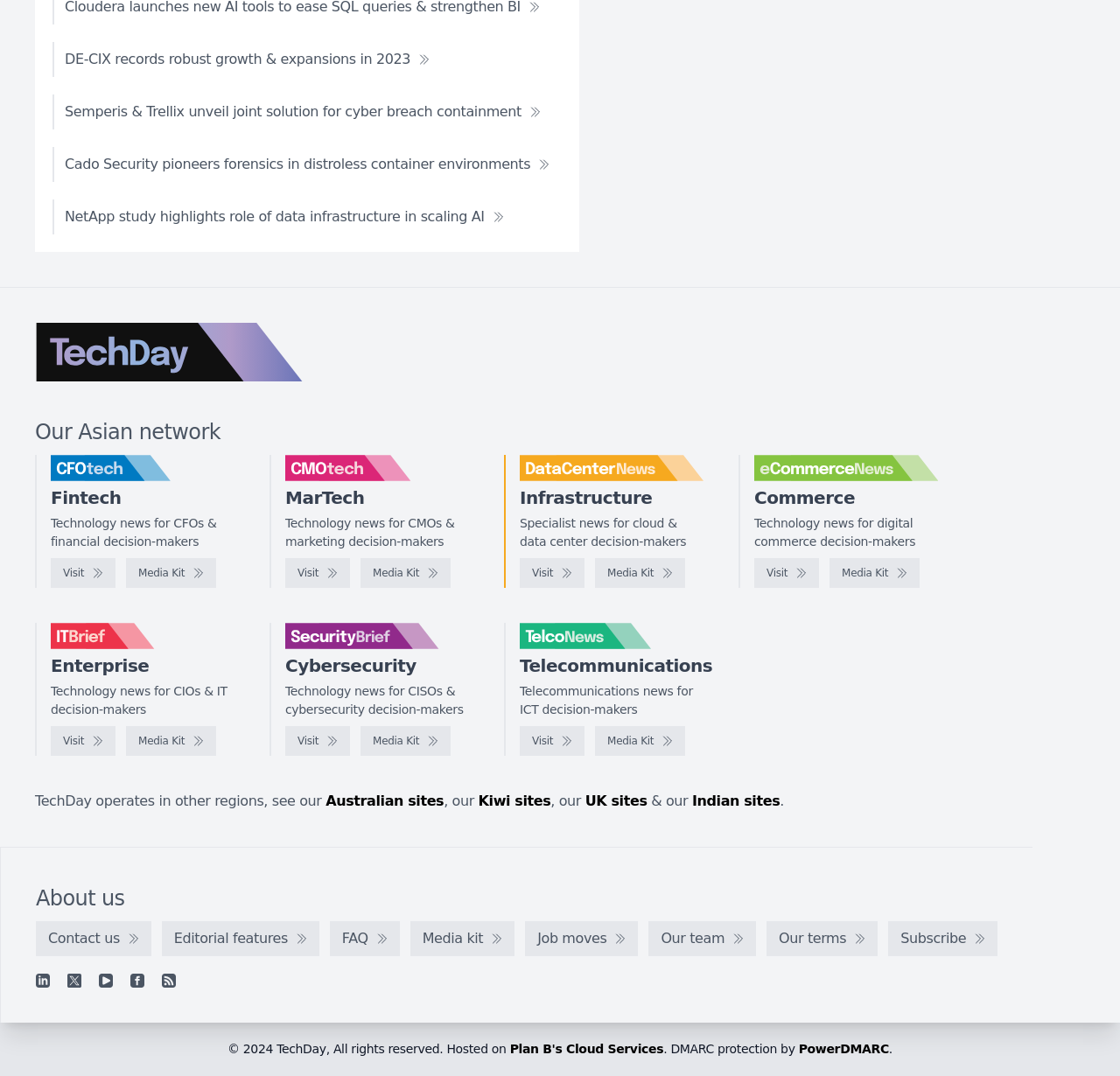Bounding box coordinates are to be given in the format (top-left x, top-left y, bottom-right x, bottom-right y). All values must be floating point numbers between 0 and 1. Provide the bounding box coordinate for the UI element described as: Plan B's Cloud Services

[0.455, 0.968, 0.592, 0.981]